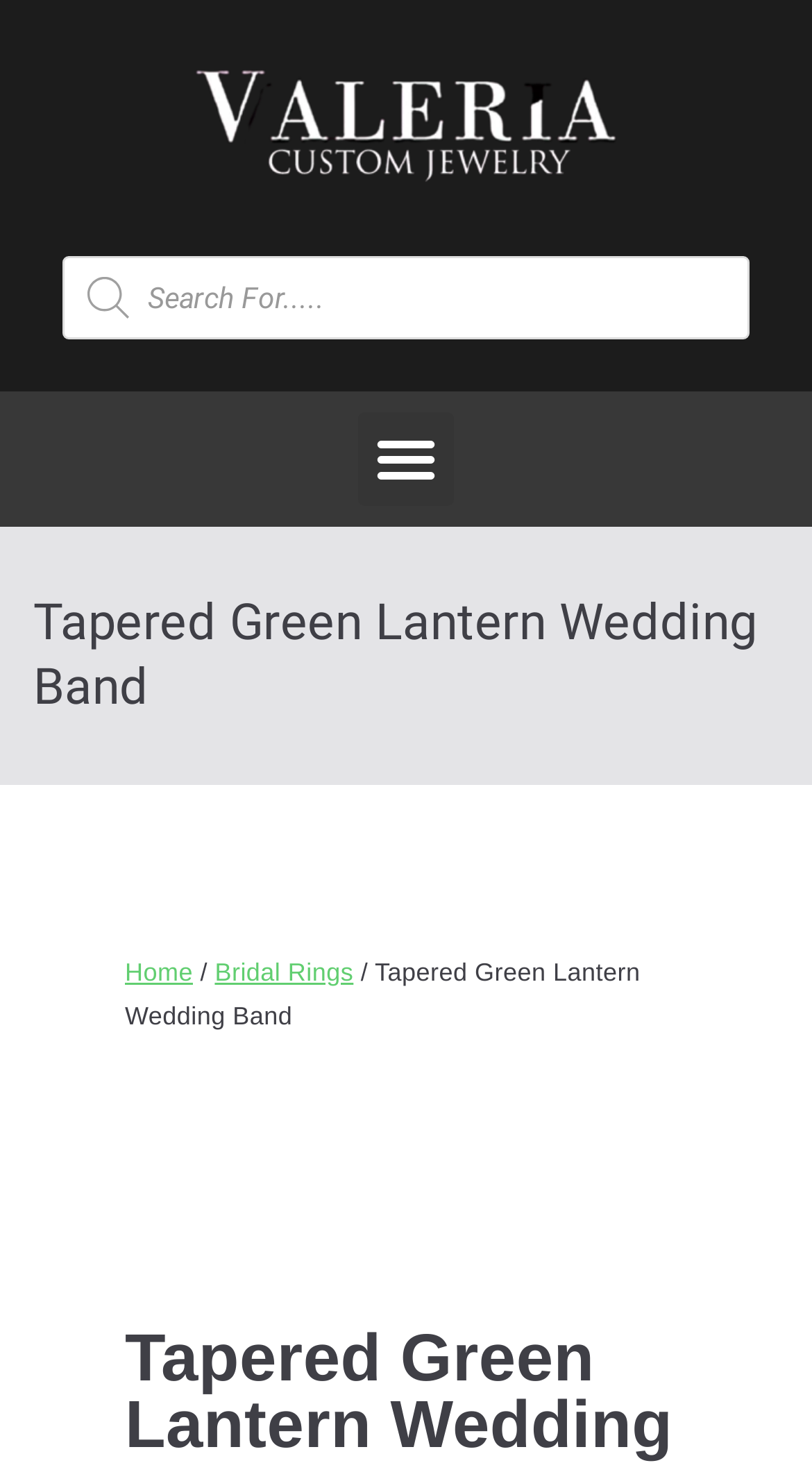What type of wedding band is featured on this page?
Observe the image and answer the question with a one-word or short phrase response.

Tapered Green Lantern Wedding Band